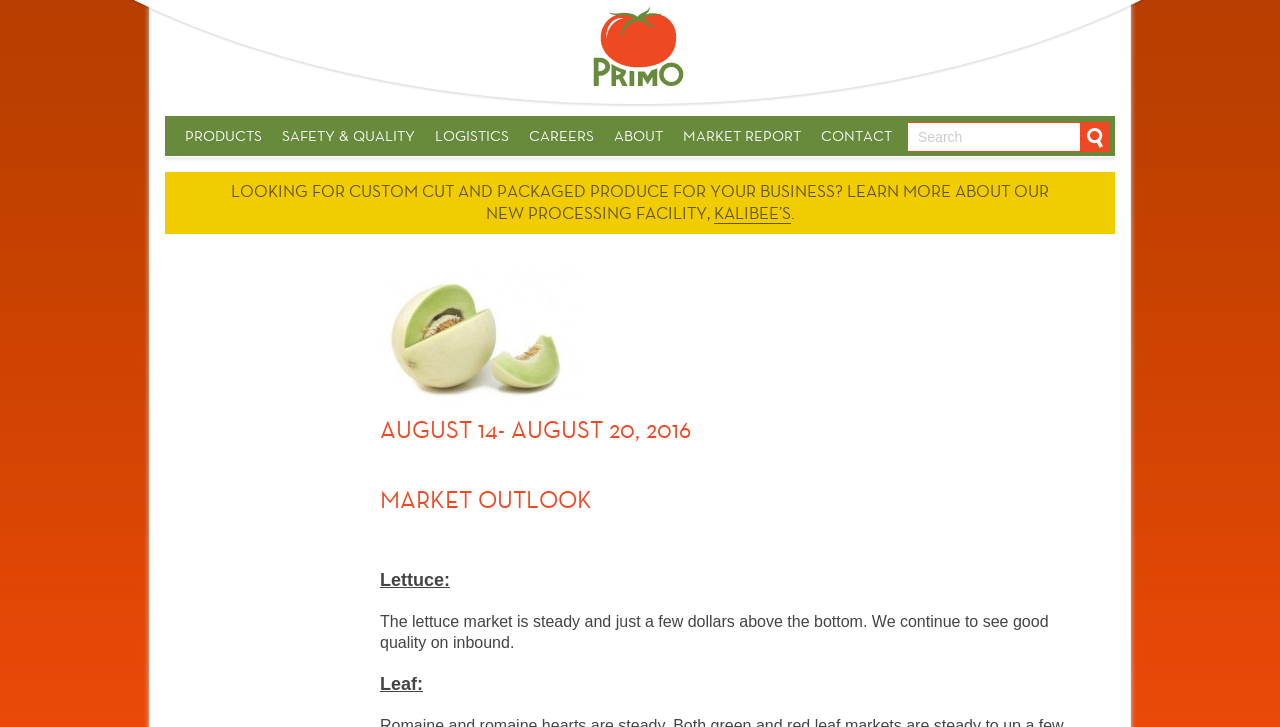Locate the bounding box coordinates of the element that should be clicked to execute the following instruction: "Reply to Karen Semones".

None